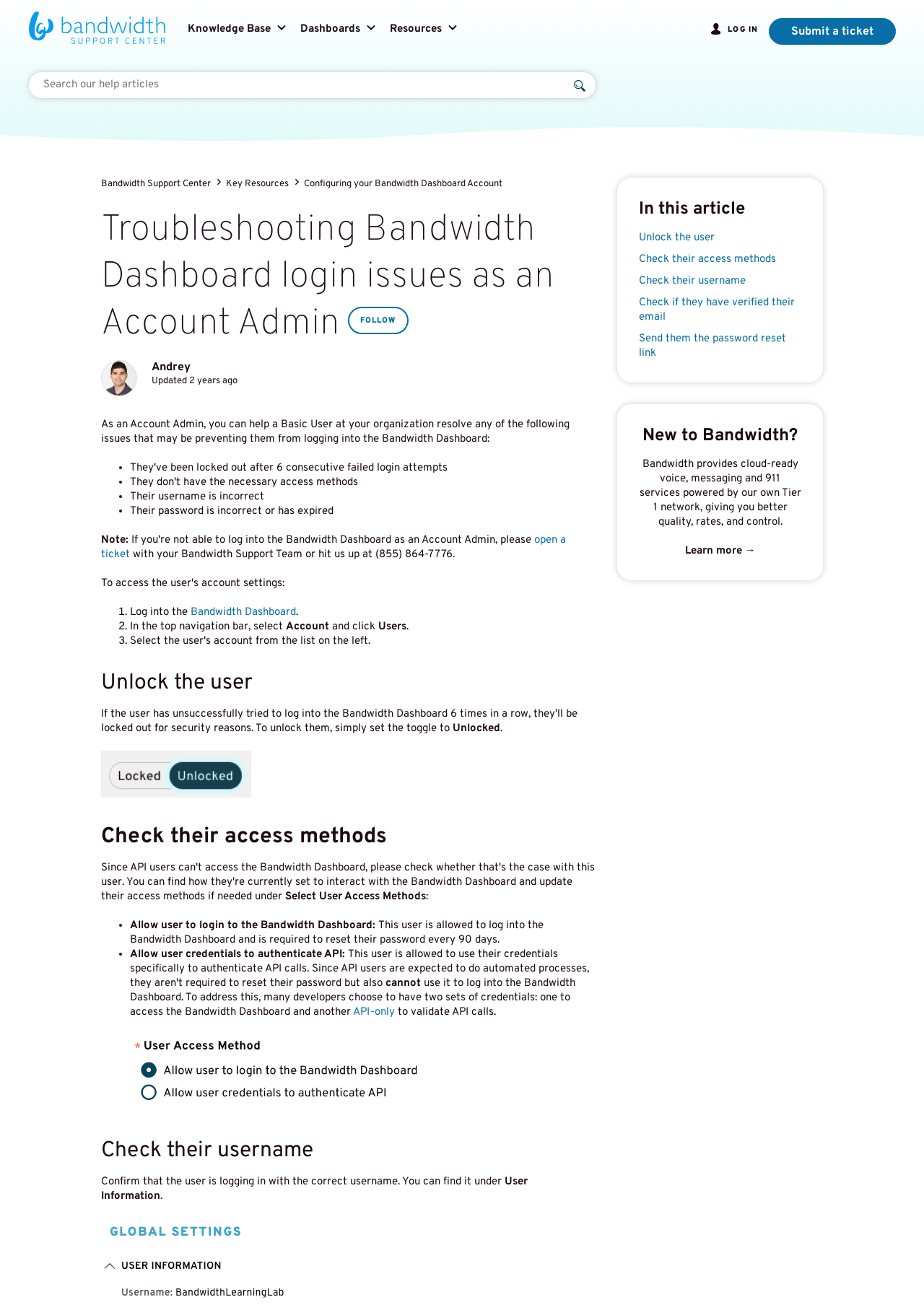Identify the bounding box coordinates of the area that should be clicked in order to complete the given instruction: "Log in". The bounding box coordinates should be four float numbers between 0 and 1, i.e., [left, top, right, bottom].

[0.769, 0.015, 0.82, 0.028]